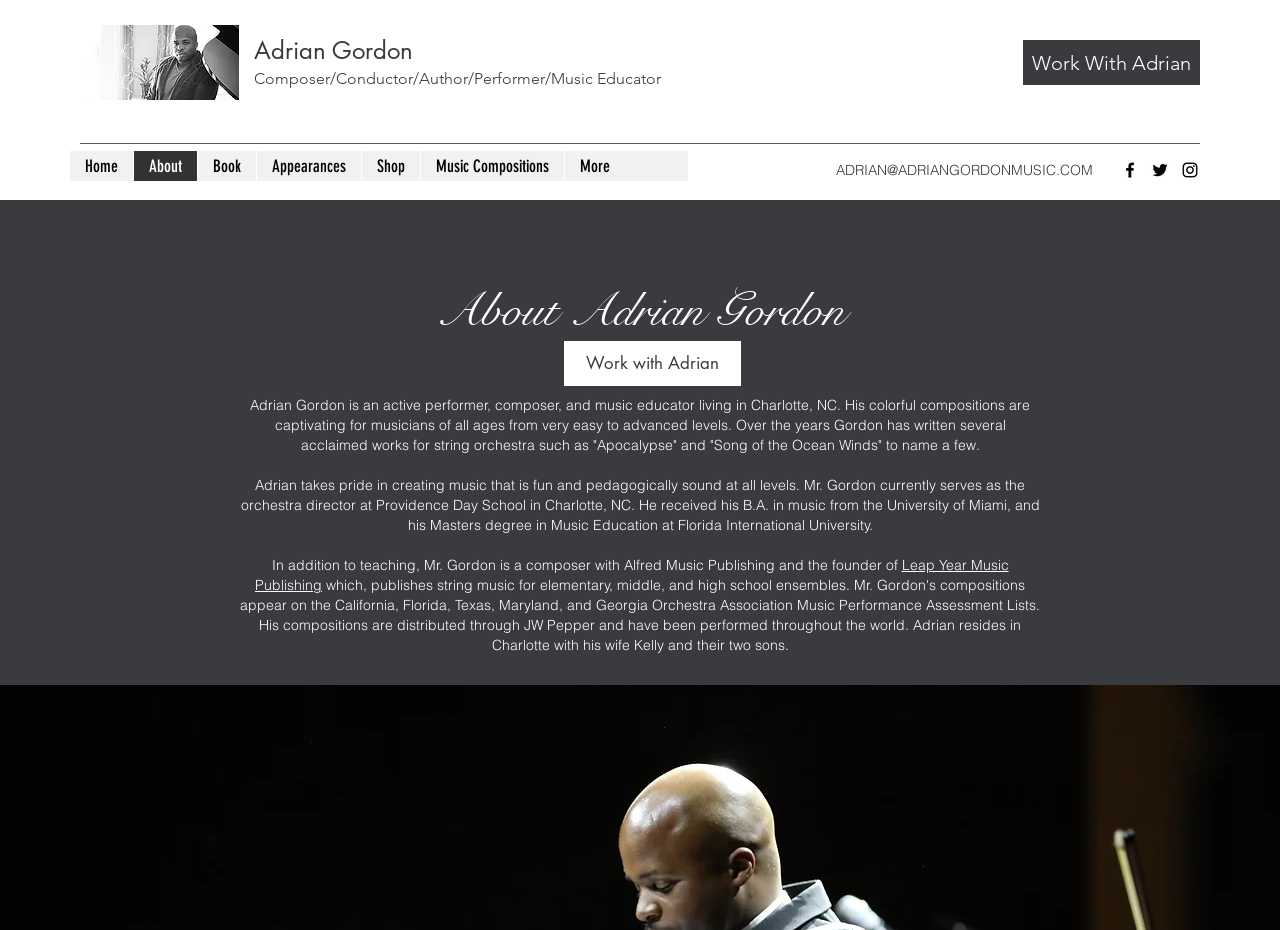Please find the bounding box coordinates of the element's region to be clicked to carry out this instruction: "Contact Adrian Gordon via email".

[0.653, 0.173, 0.854, 0.192]